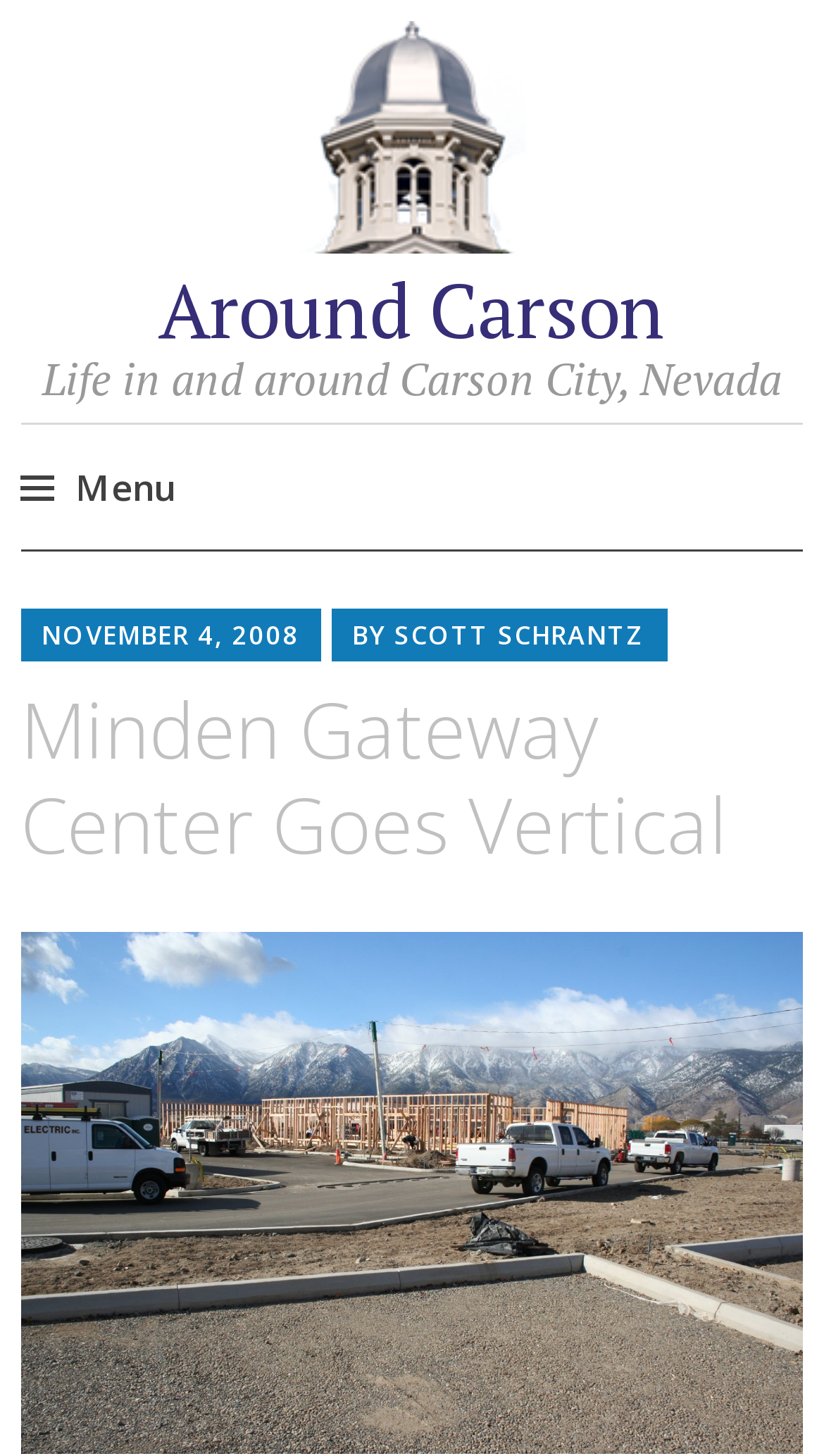What is the name of the center being built?
Please look at the screenshot and answer using one word or phrase.

Minden Gateway Center